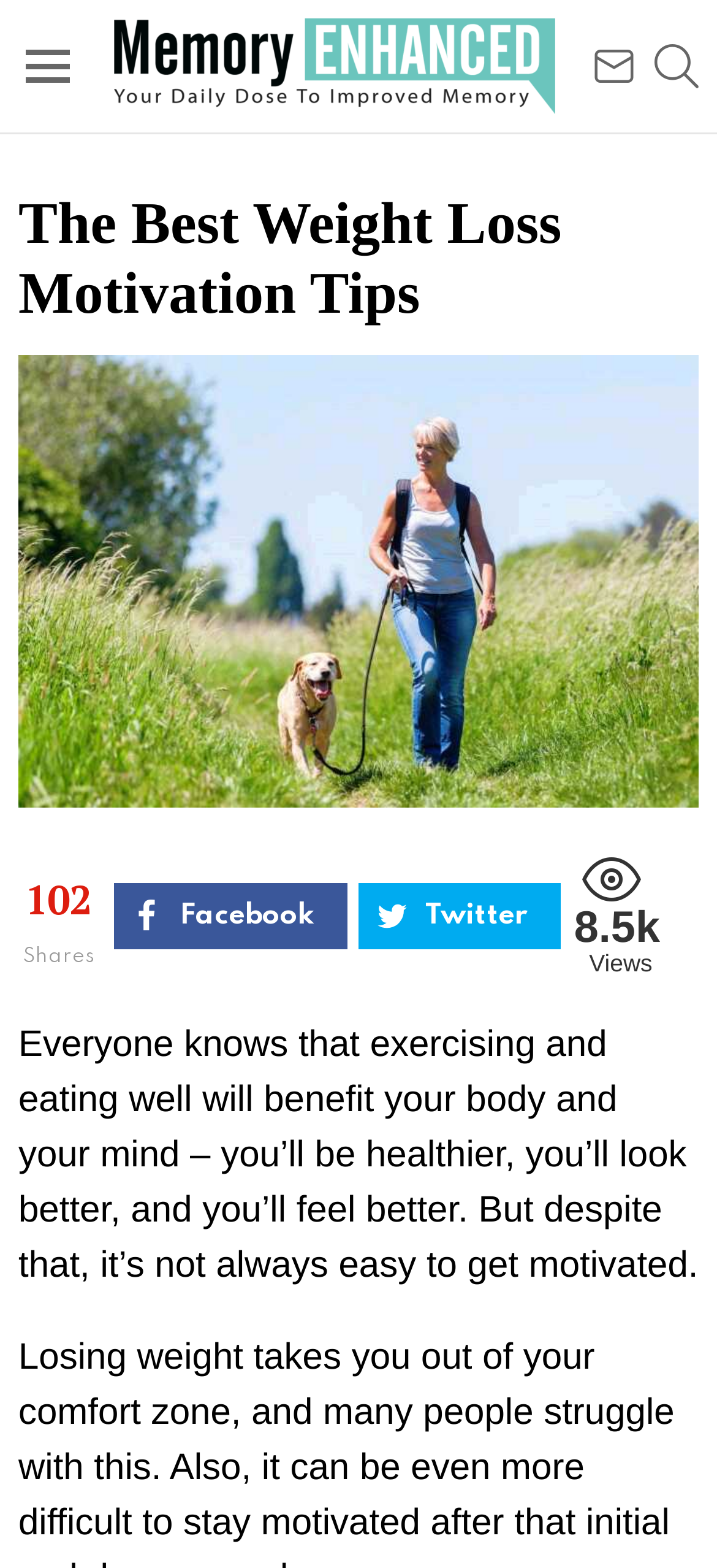What is the purpose of the link with the icon ' SEARCH'?
Based on the image content, provide your answer in one word or a short phrase.

Search